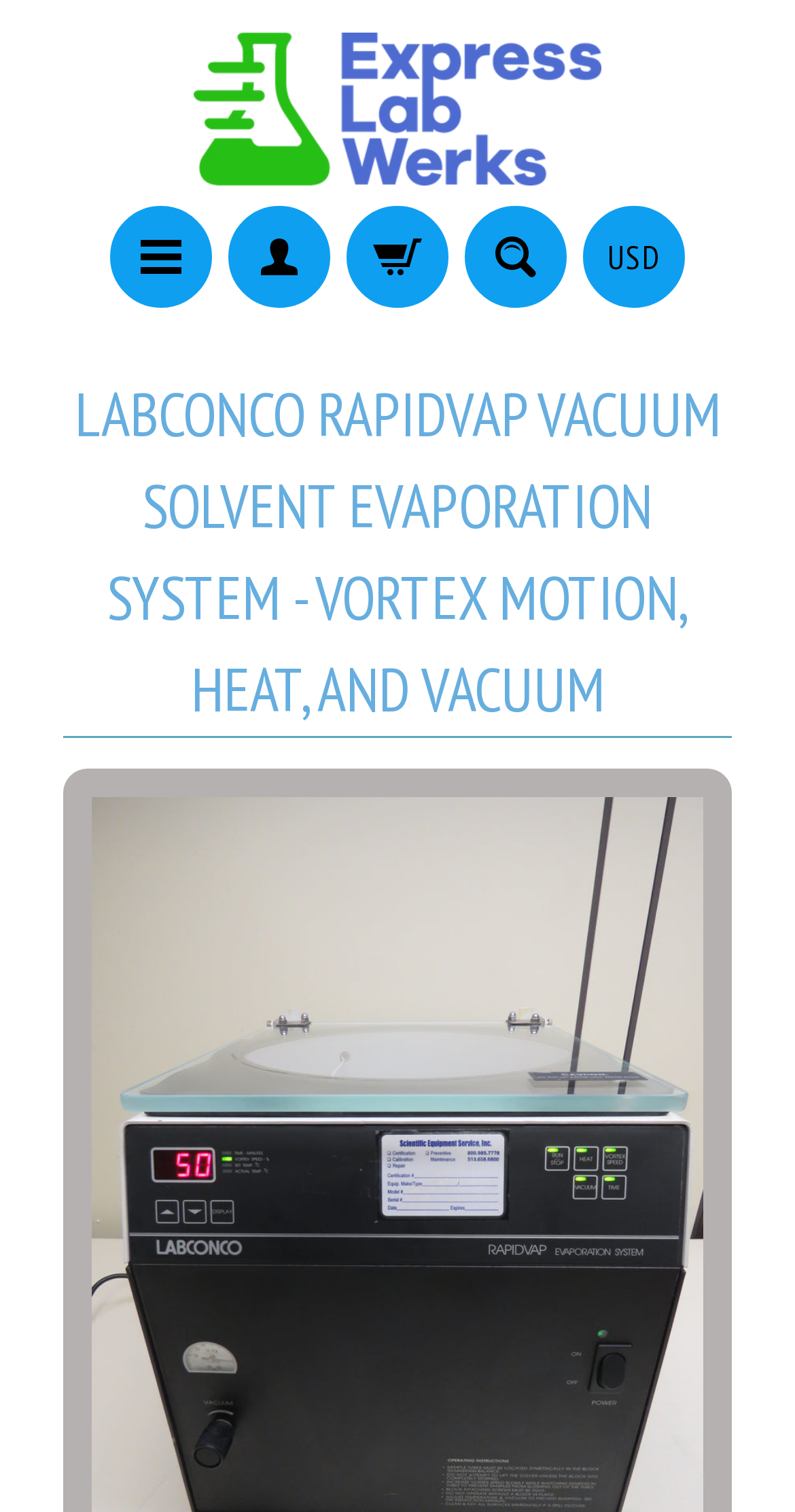Please extract the title of the webpage.

LABCONCO RAPIDVAP VACUUM SOLVENT EVAPORATION SYSTEM - VORTEX MOTION, HEAT, AND VACUUM